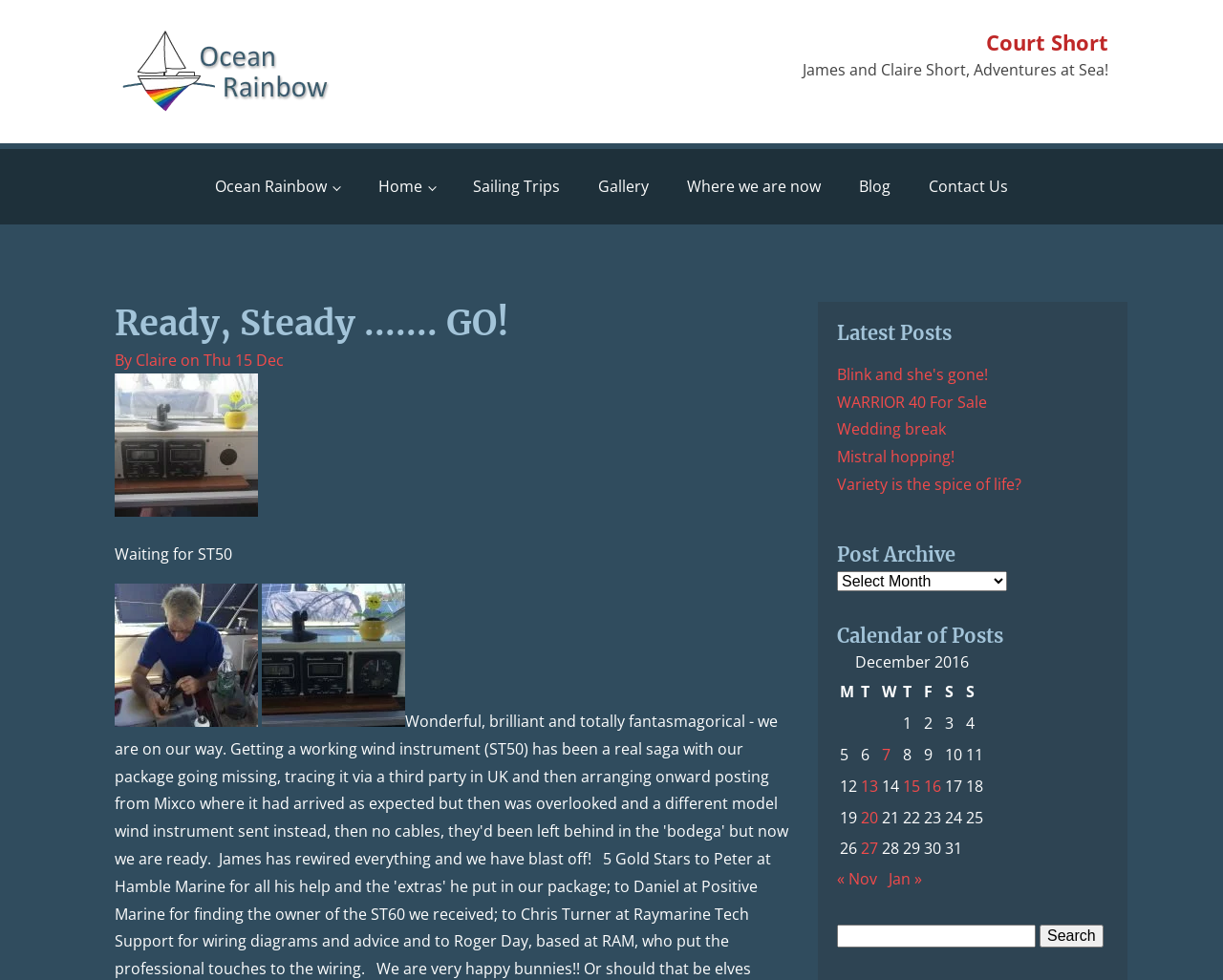Provide the bounding box coordinates of the HTML element this sentence describes: "Privacy | Terms". The bounding box coordinates consist of four float numbers between 0 and 1, i.e., [left, top, right, bottom].

None